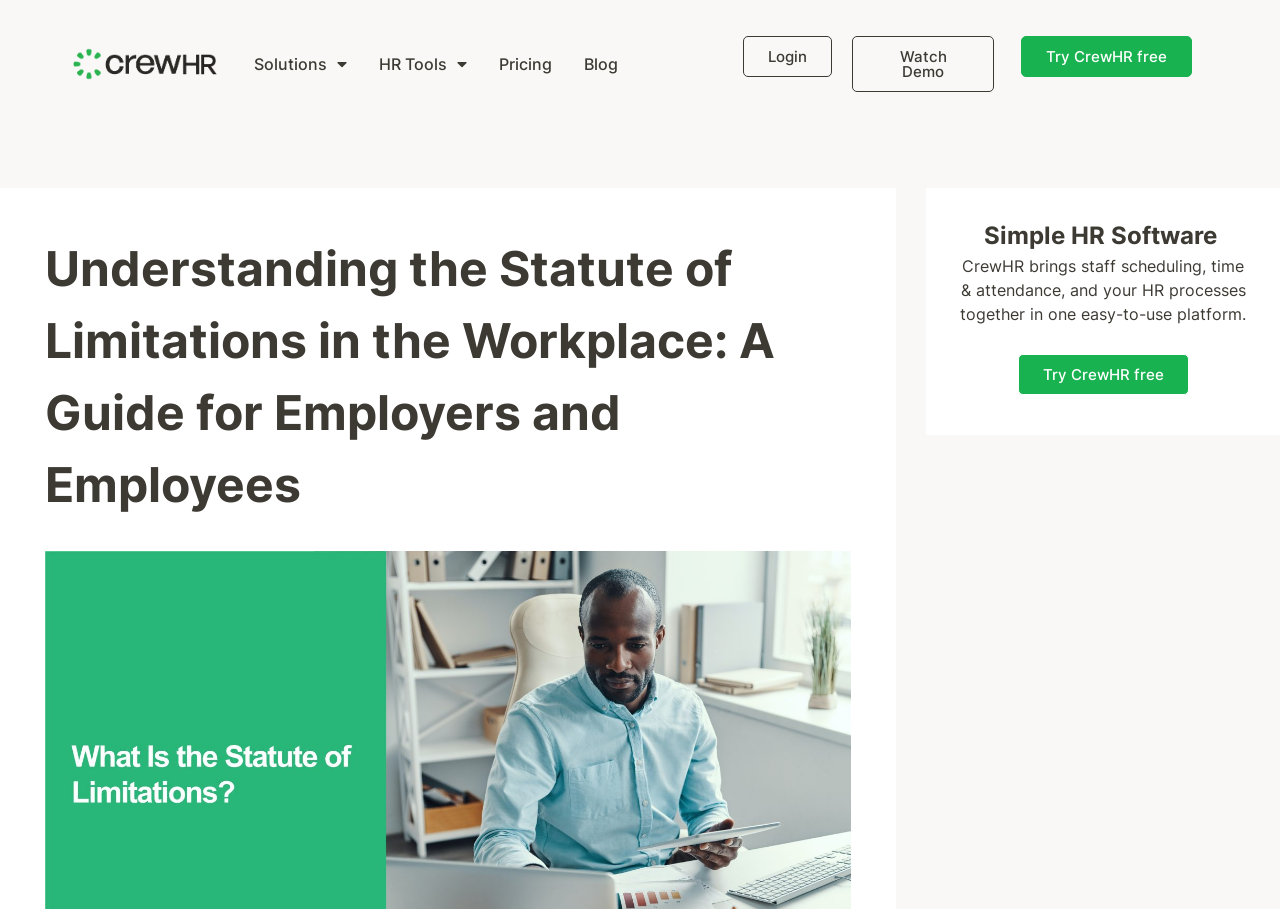Please identify the bounding box coordinates of the element on the webpage that should be clicked to follow this instruction: "Try CrewHR for free". The bounding box coordinates should be given as four float numbers between 0 and 1, formatted as [left, top, right, bottom].

[0.797, 0.04, 0.931, 0.085]